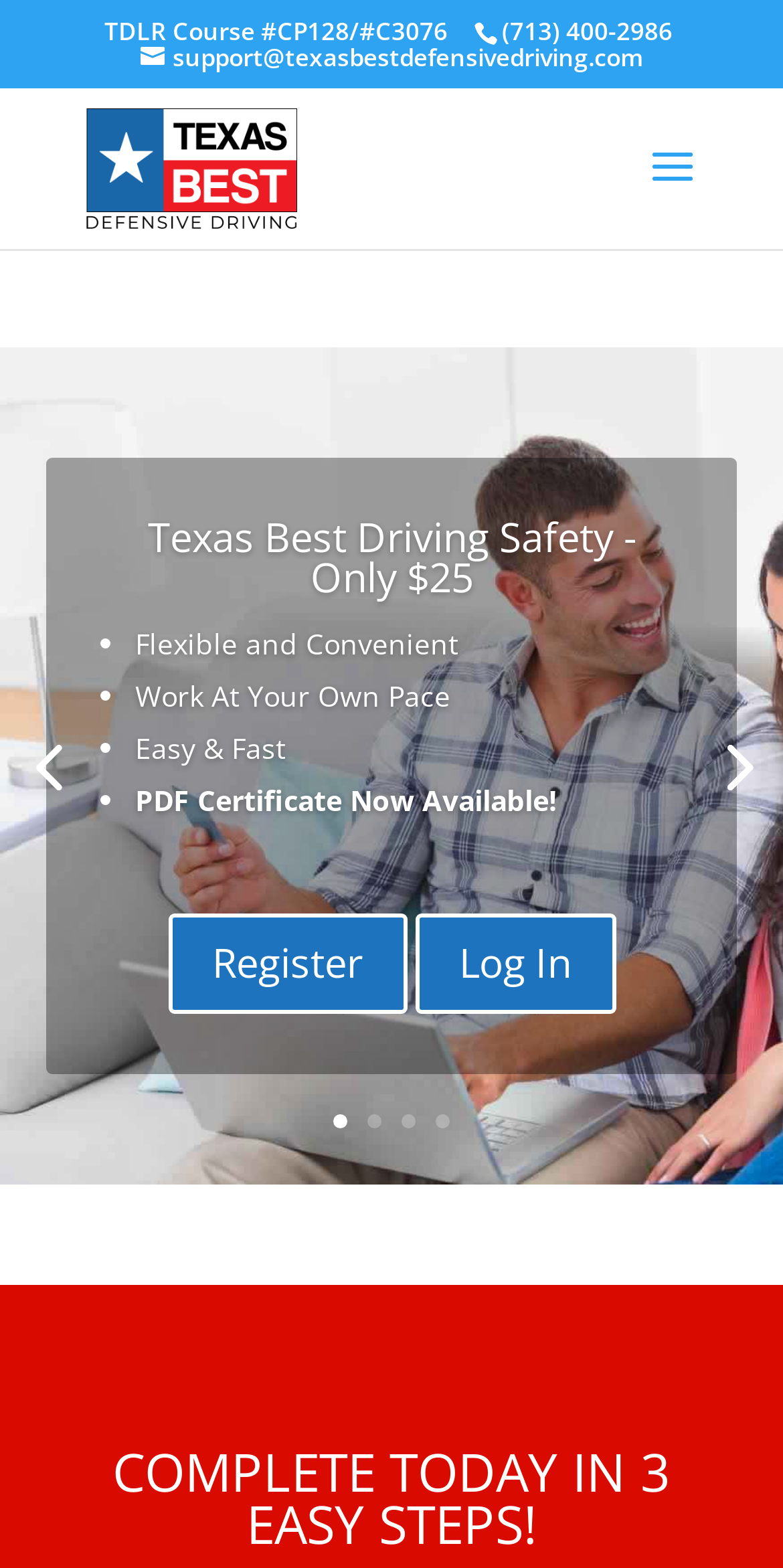What is the name of the company offering the defensive driving course?
Look at the image and respond to the question as thoroughly as possible.

I found the company name by looking at the link element with the bounding box coordinates [0.11, 0.093, 0.38, 0.117], which contains the text 'Texas Best Defensive Driving'.